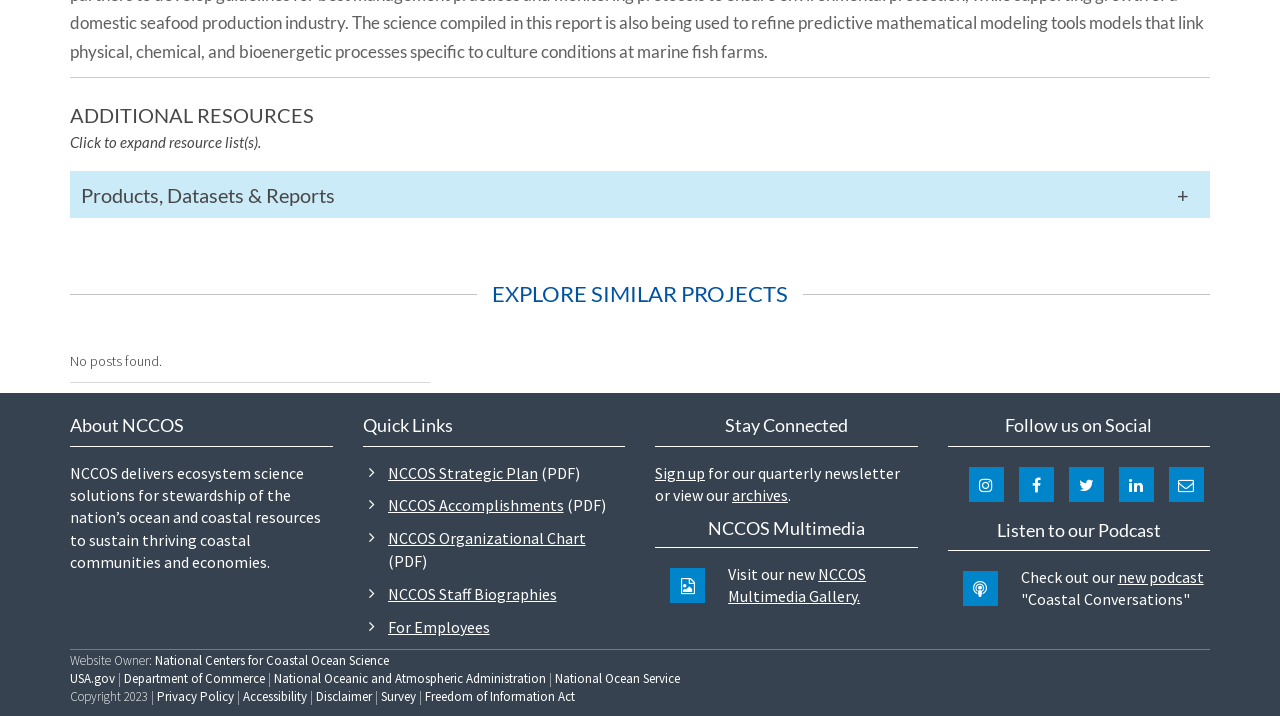Specify the bounding box coordinates of the area to click in order to execute this command: 'Sign up for the quarterly newsletter'. The coordinates should consist of four float numbers ranging from 0 to 1, and should be formatted as [left, top, right, bottom].

[0.512, 0.646, 0.551, 0.674]